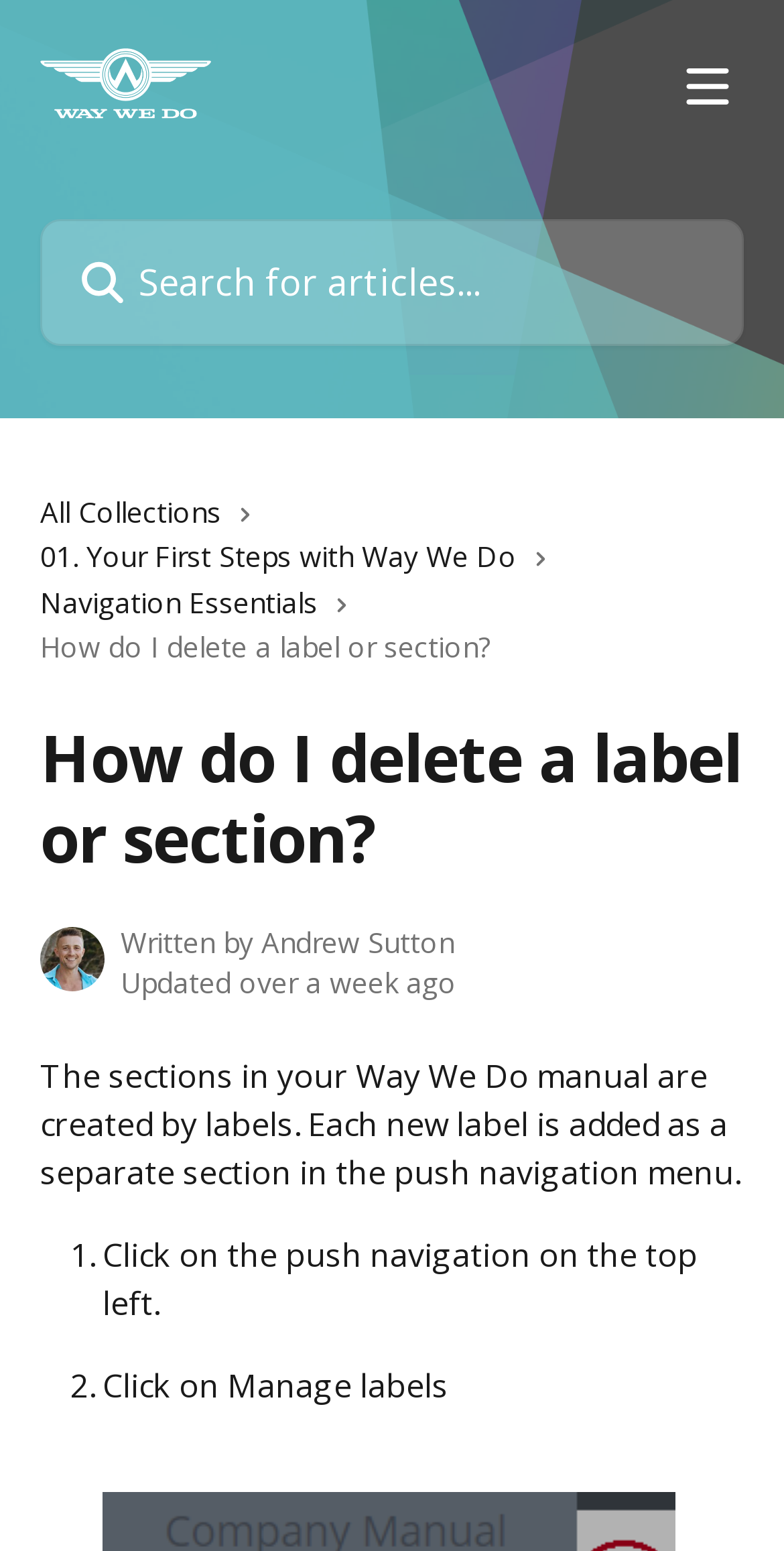Provide a thorough and detailed response to the question by examining the image: 
What is the name of the help center?

I found the answer by looking at the top left corner of the webpage, where the logo and the name of the help center are displayed.